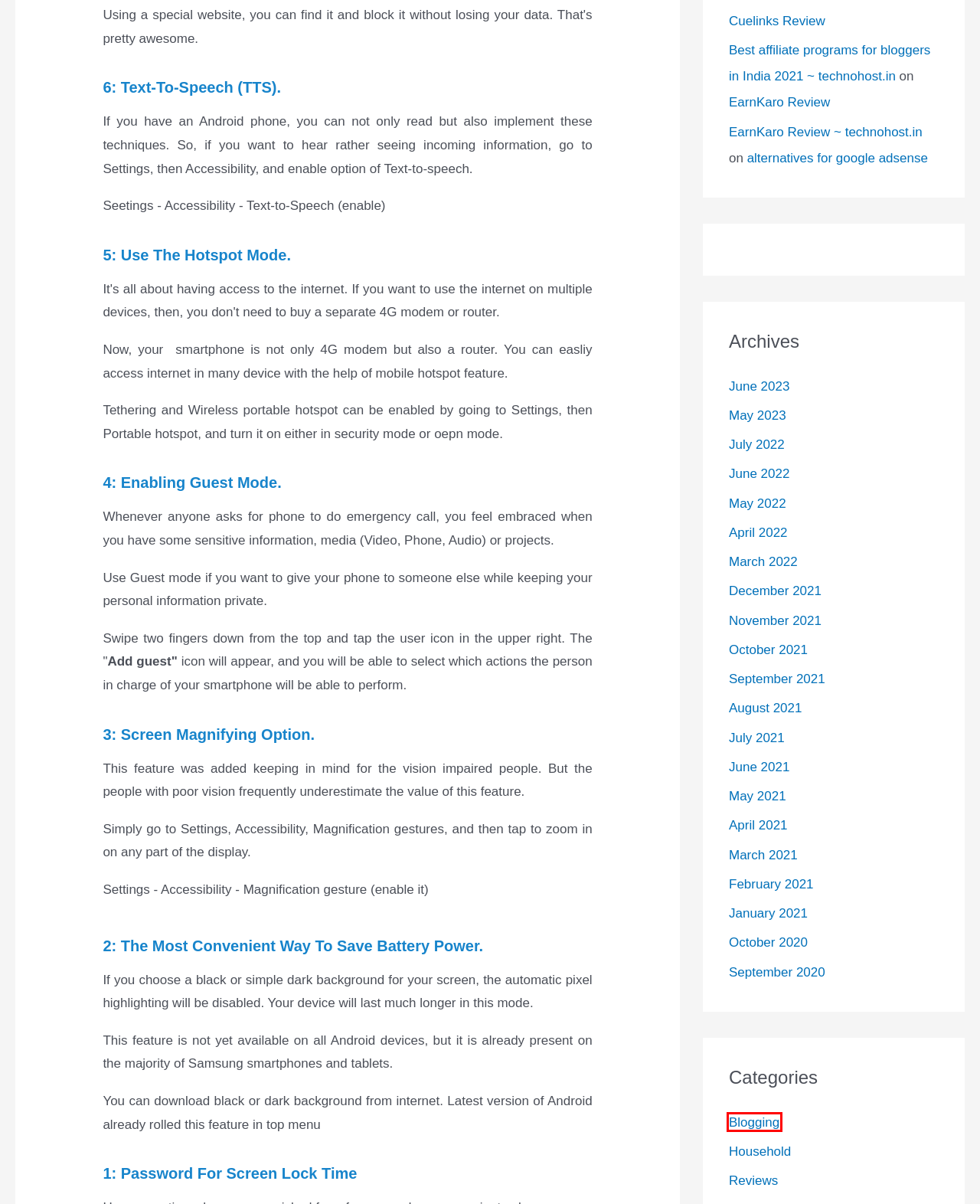Given a screenshot of a webpage featuring a red bounding box, identify the best matching webpage description for the new page after the element within the red box is clicked. Here are the options:
A. May 2022 - Technohost
B. May 2023 - Technohost
C. Blogging Archives - Technohost
D. July 2022 - Technohost
E. March 2021 - Technohost
F. September 2021 - Technohost
G. June 2023 - Technohost
H. February 2021 - Technohost

C